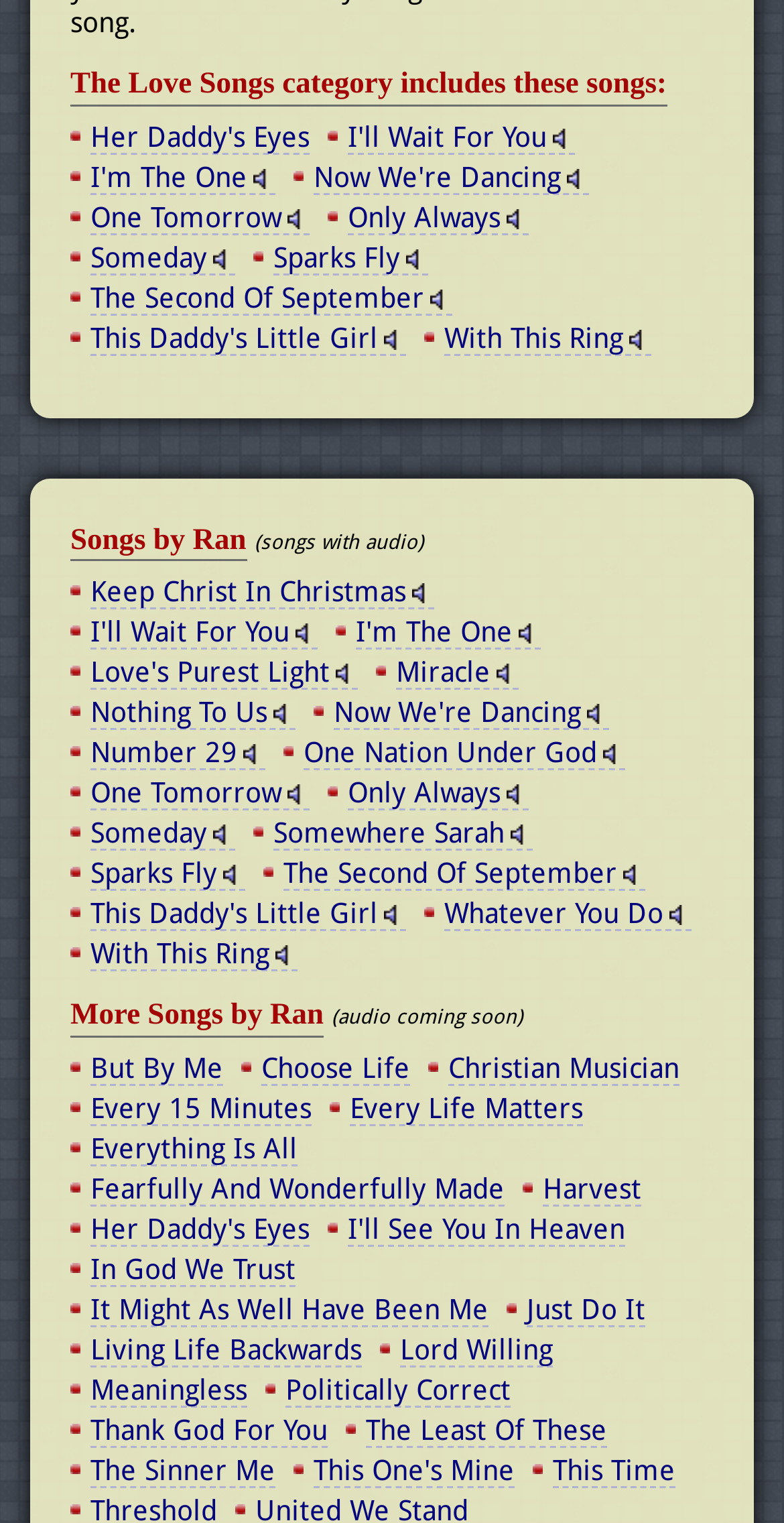Determine the bounding box coordinates of the clickable region to carry out the instruction: "Browse the song 'Keep Christ In Christmas'".

[0.115, 0.378, 0.554, 0.4]